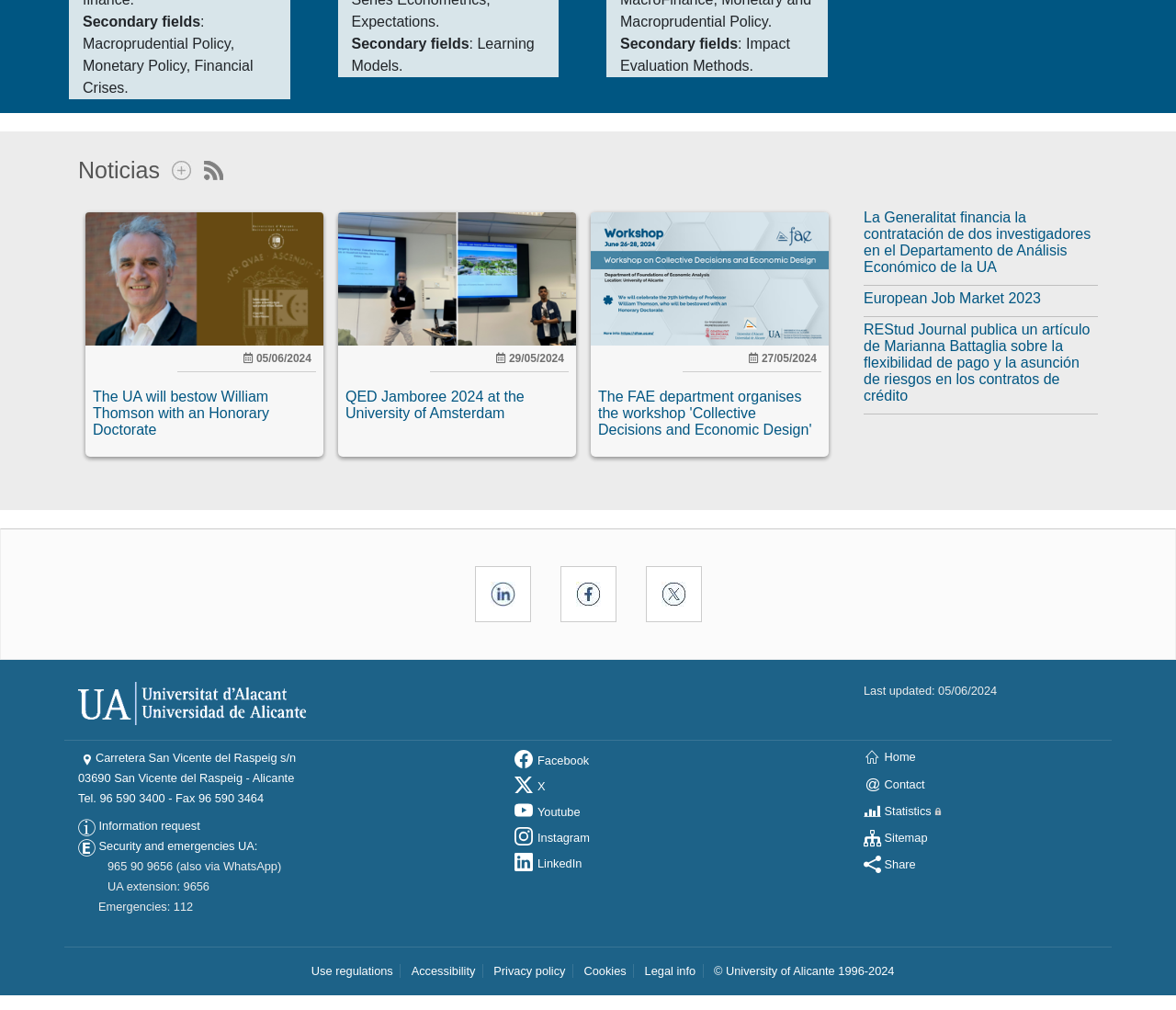Determine the bounding box coordinates of the clickable region to carry out the instruction: "Follow the link to 'The UA will bestow William Thomson with an Honorary Doctorate'".

[0.079, 0.385, 0.229, 0.433]